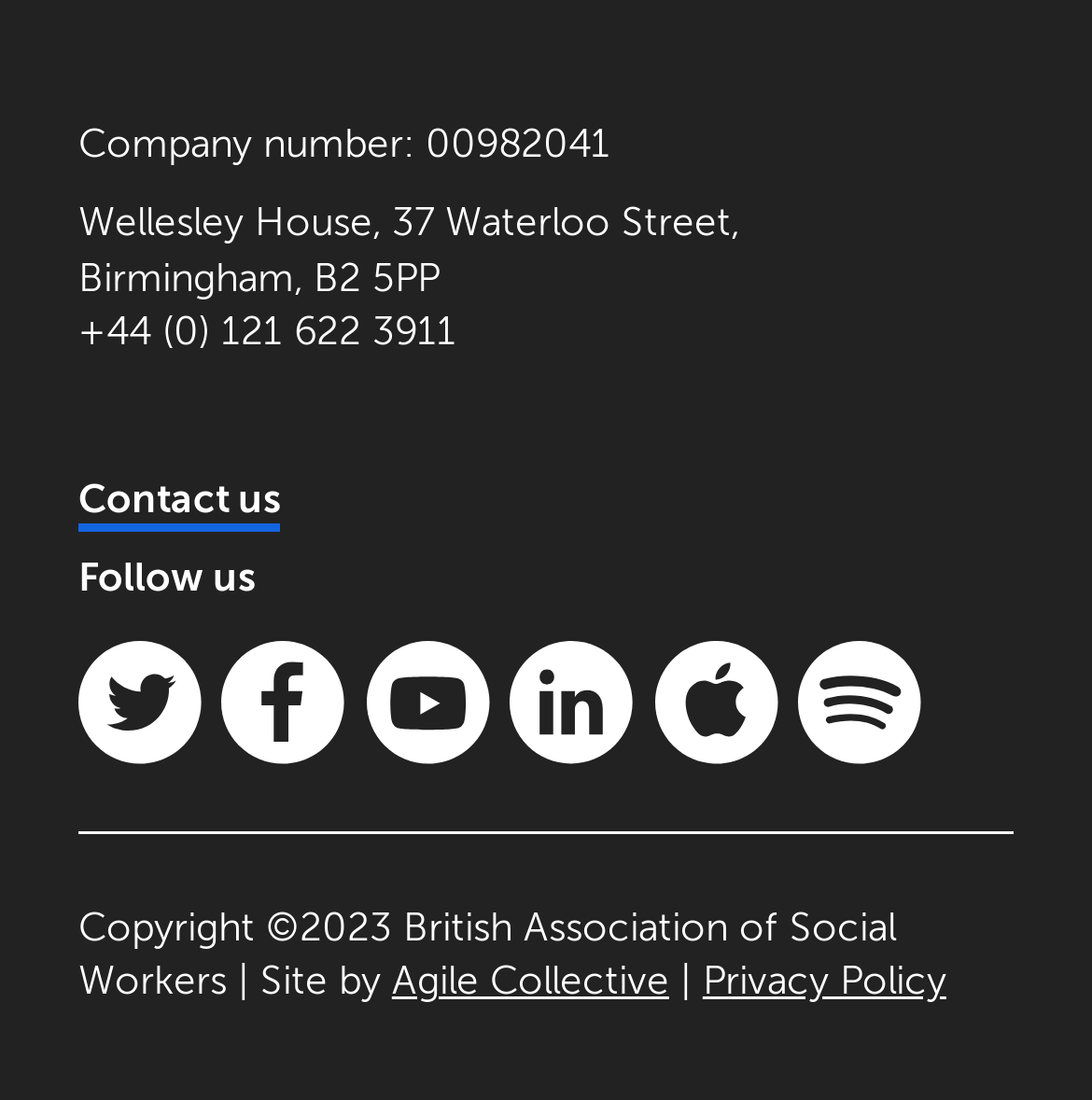What is the postcode of the company address?
Based on the image, answer the question with a single word or brief phrase.

B2 5PP